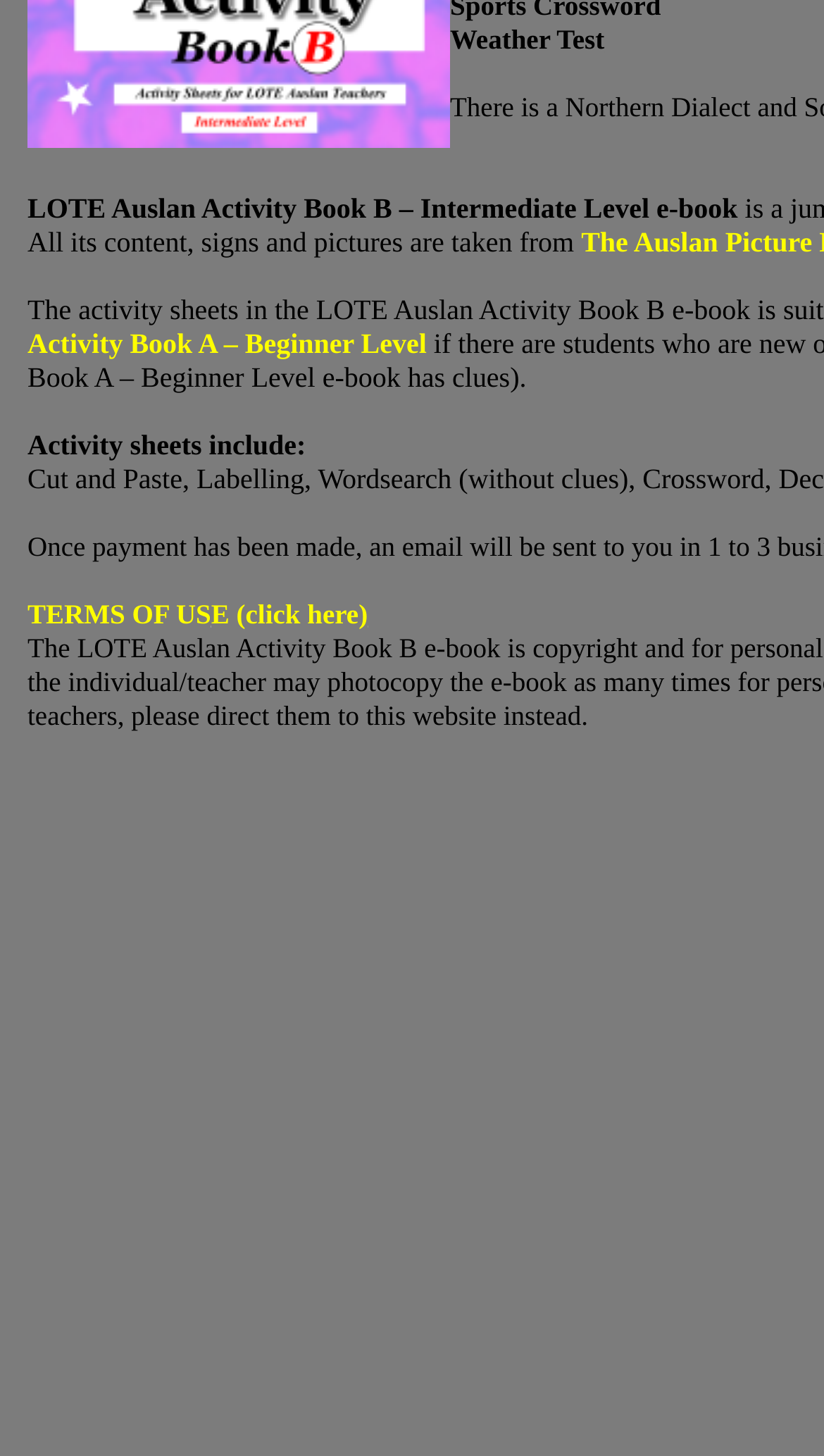From the given element description: "Weather Test", find the bounding box for the UI element. Provide the coordinates as four float numbers between 0 and 1, in the order [left, top, right, bottom].

[0.546, 0.016, 0.734, 0.038]